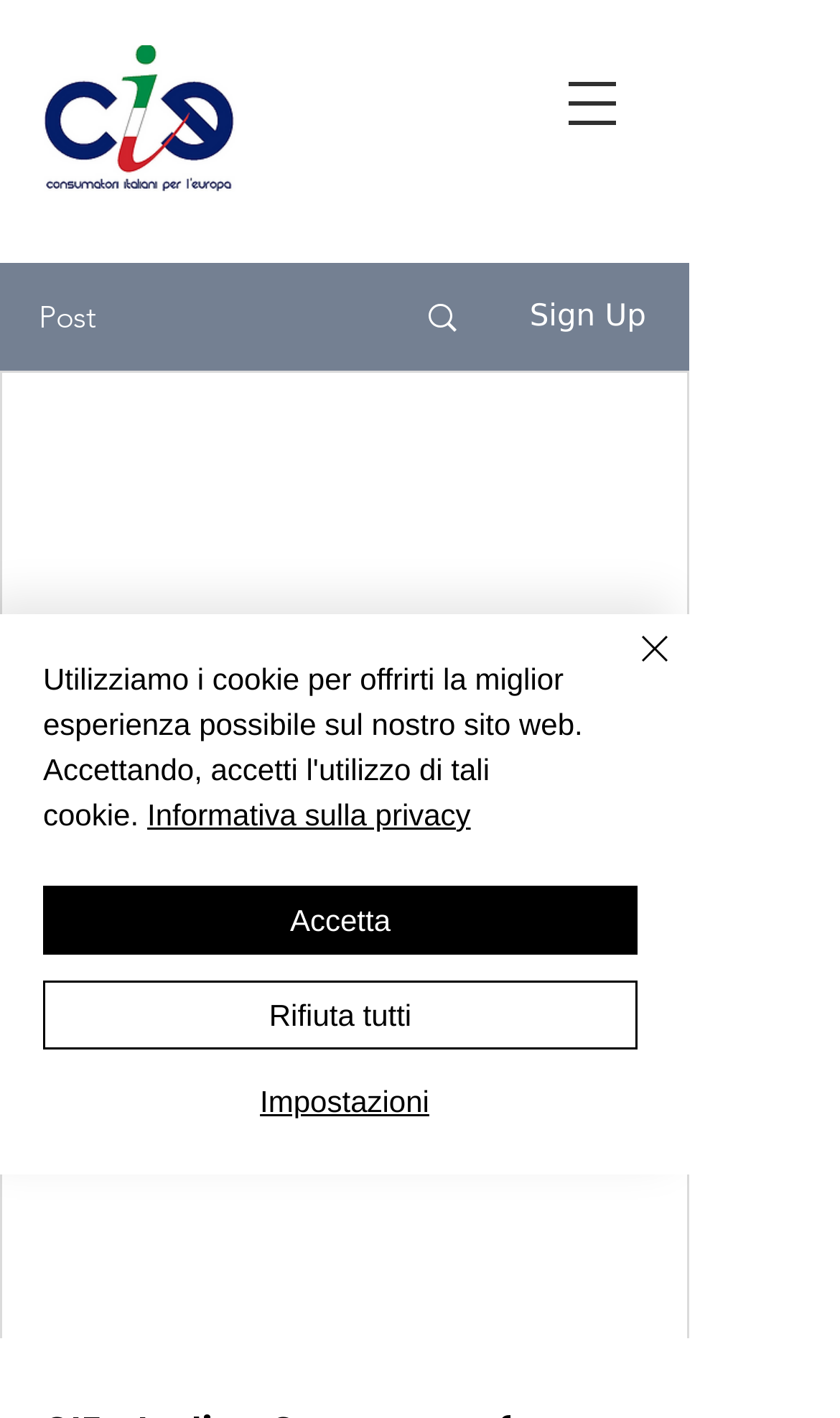Please find and report the bounding box coordinates of the element to click in order to perform the following action: "Call (401) 475-6116". The coordinates should be expressed as four float numbers between 0 and 1, in the format [left, top, right, bottom].

None